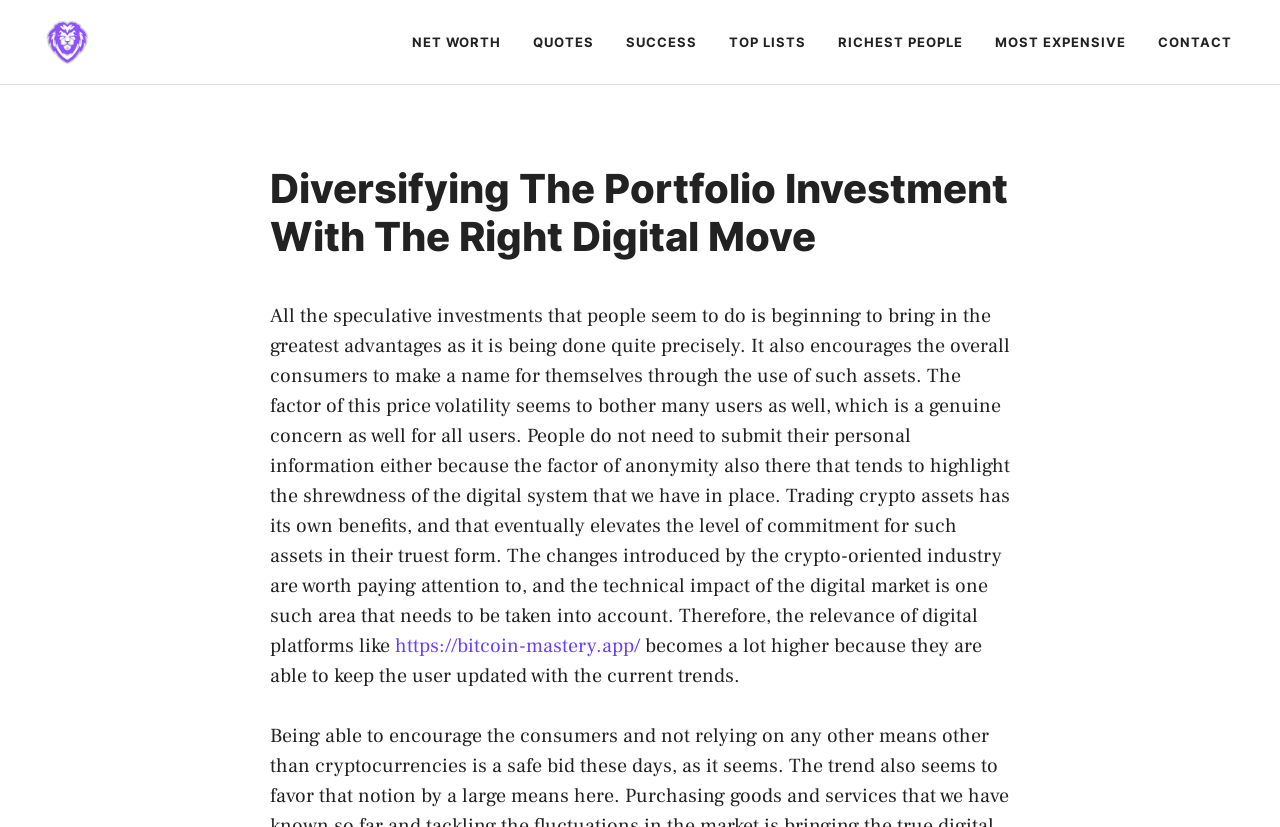Determine the bounding box coordinates of the target area to click to execute the following instruction: "Read the article about Diversifying The Portfolio Investment."

[0.211, 0.2, 0.789, 0.316]